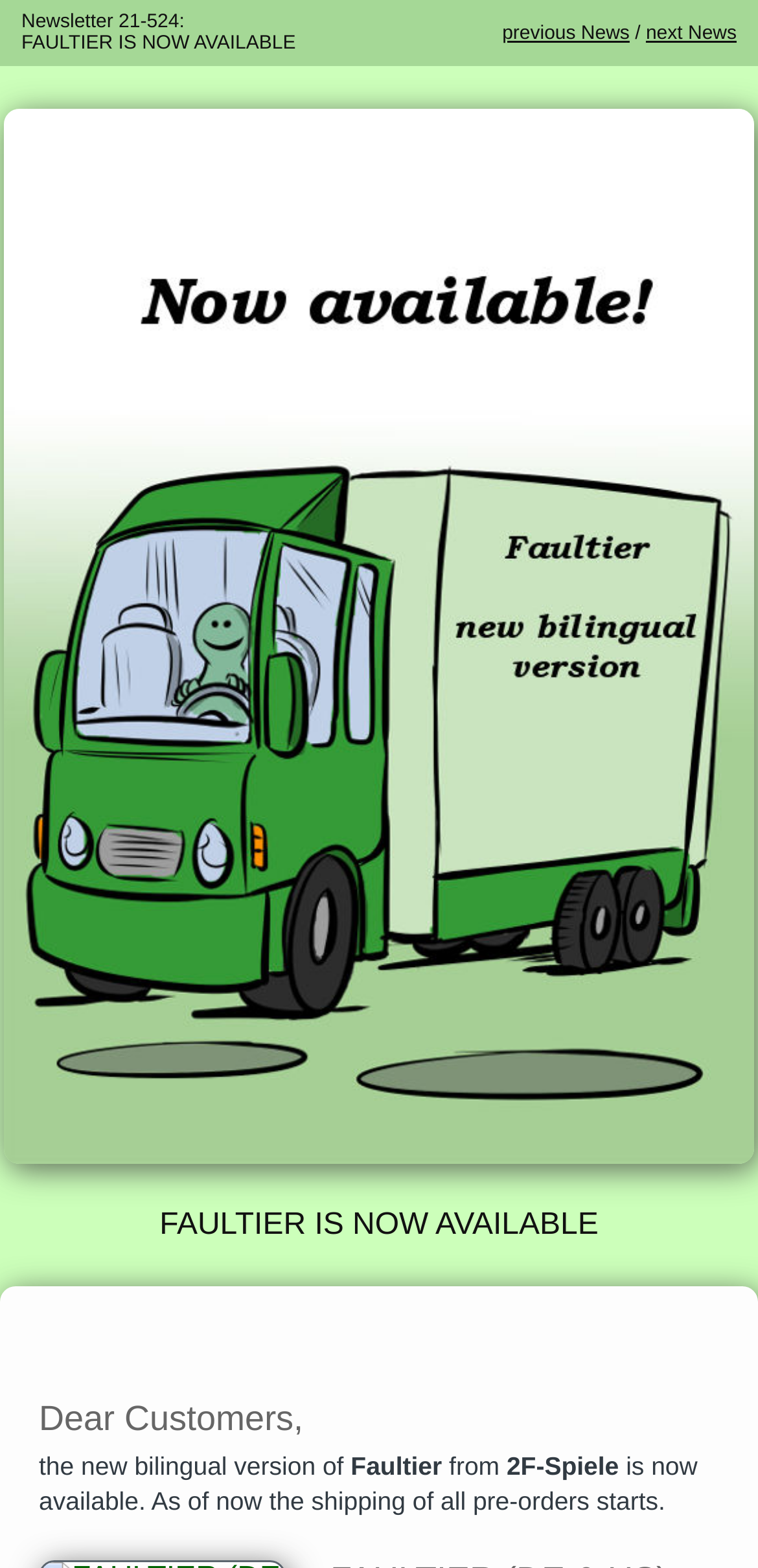What is the name of the game mentioned?
Please provide a comprehensive answer based on the contents of the image.

The name of the game mentioned is Faultier, which is obtained from the text 'FAULTIER IS NOW AVAILABLE' that appears multiple times on the webpage.